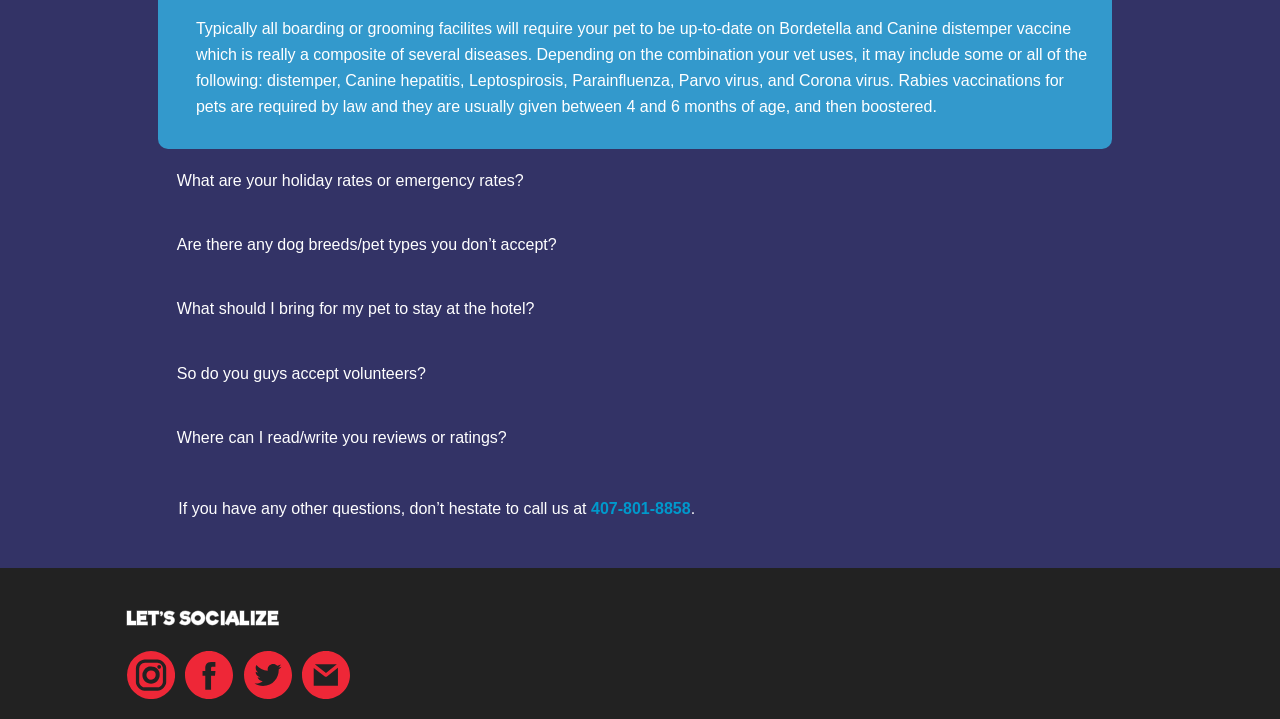Can I volunteer at this pet hotel?
Refer to the image and provide a one-word or short phrase answer.

Yes, as kennel assistant